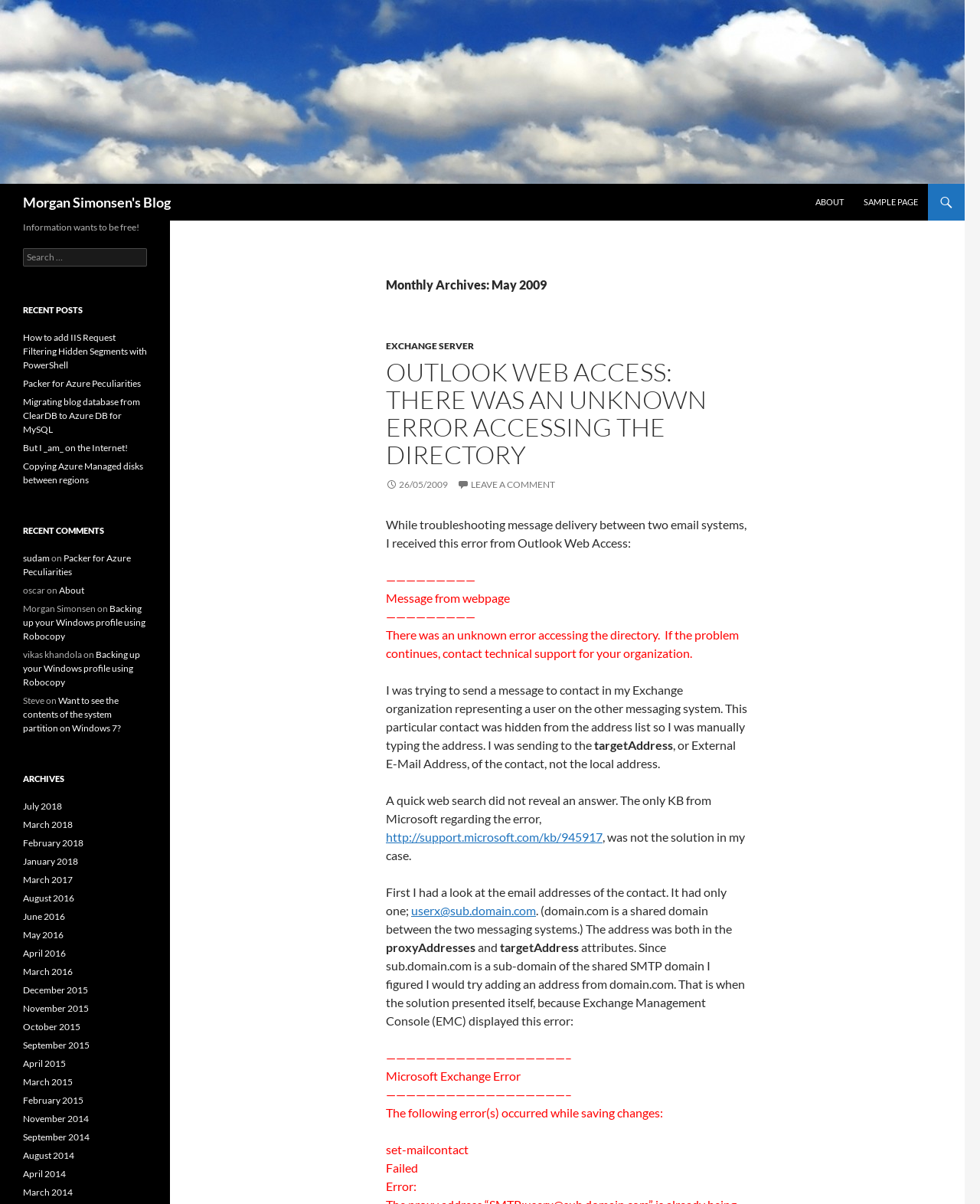Please specify the bounding box coordinates in the format (top-left x, top-left y, bottom-right x, bottom-right y), with values ranging from 0 to 1. Identify the bounding box for the UI component described as follows: Morgan Simonsen's Blog

[0.023, 0.153, 0.174, 0.183]